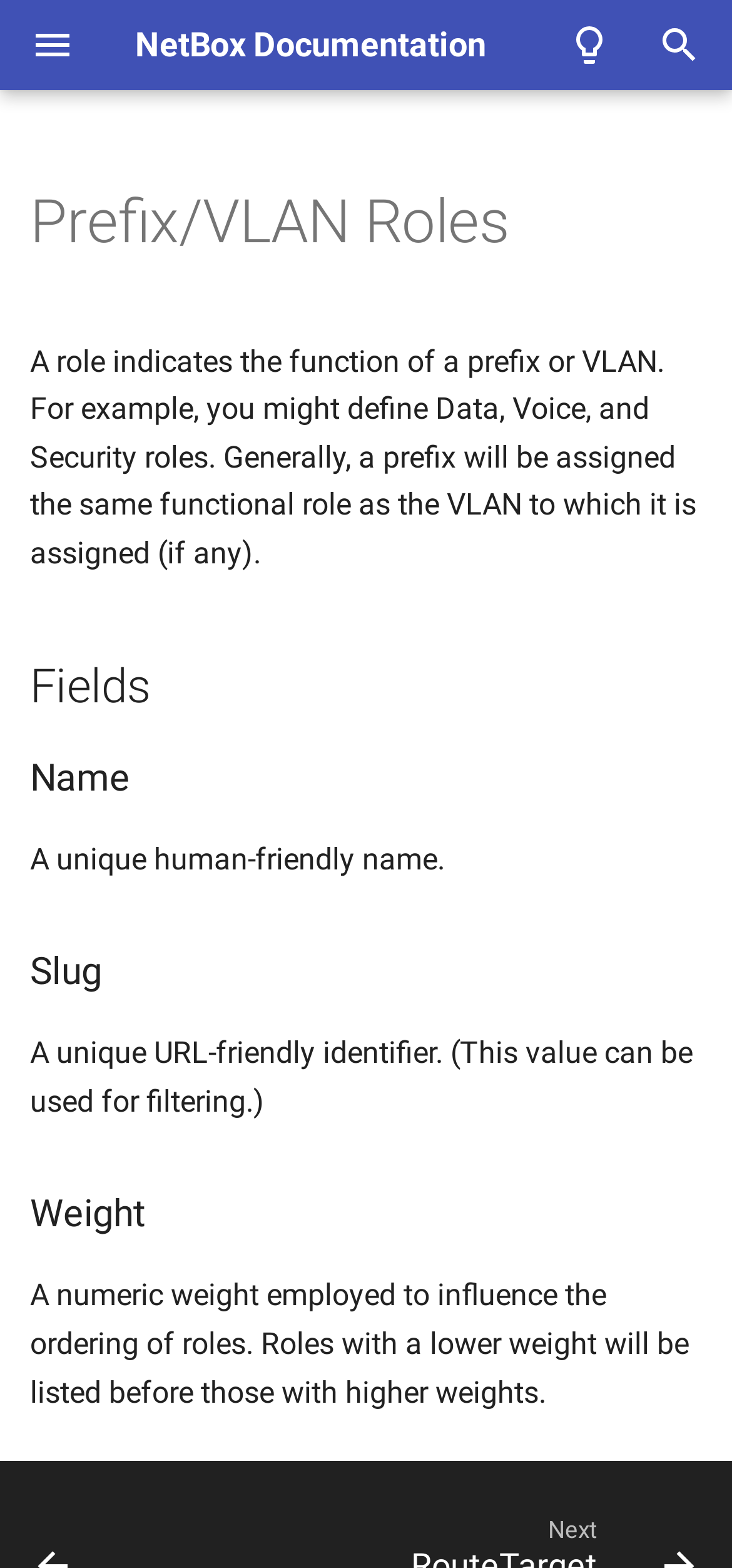Determine the bounding box coordinates for the UI element described. Format the coordinates as (top-left x, top-left y, bottom-right x, bottom-right y) and ensure all values are between 0 and 1. Element description: Tenancy

[0.0, 0.662, 0.621, 0.72]